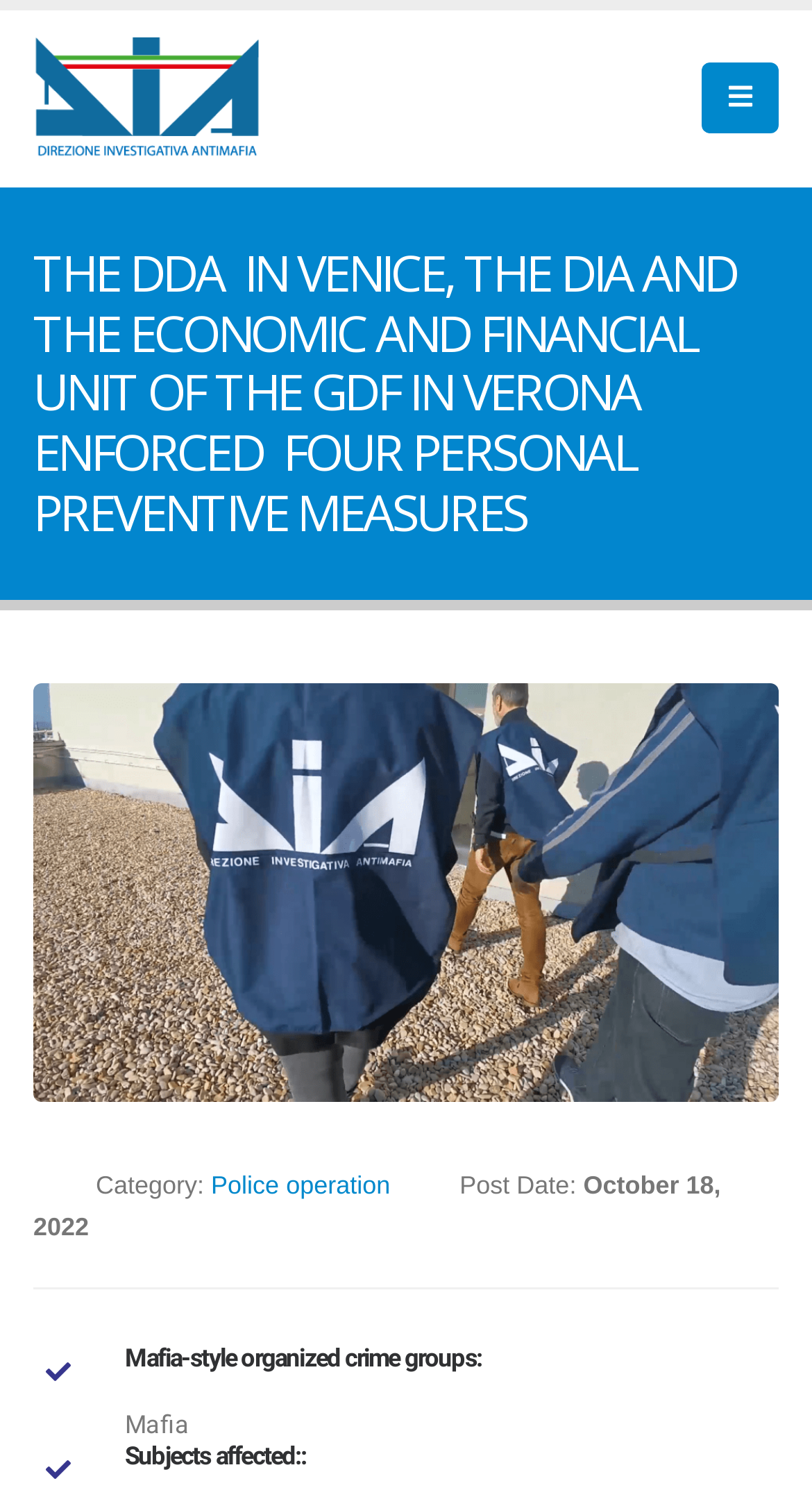Provide an in-depth caption for the contents of the webpage.

The webpage appears to be a news article or press release from the Direzione Investigativa Antimafia (DIA) organization. At the top-left corner, there is a logo and a link to the DIA website. On the top-right corner, there is a mobile menu link.

The main heading of the article is "THE DDA IN VENICE, THE DIA AND THE ECONOMIC AND FINANCIAL UNIT OF THE GDF IN VERONA ENFORCED FOUR PERSONAL PREVENTIVE MEASURES". Below this heading, there are some metadata, including a category label "Category:" with a link to "Police operation", a post date label "Post Date:" with the date "October 18, 2022", and a horizontal separator line.

The main content of the article is divided into sections. The first section has a heading "Mafia-style organized crime groups:". The second section has a heading "Subjects affected:". There are no images in the main content area, but there is a logo image at the top-left corner.